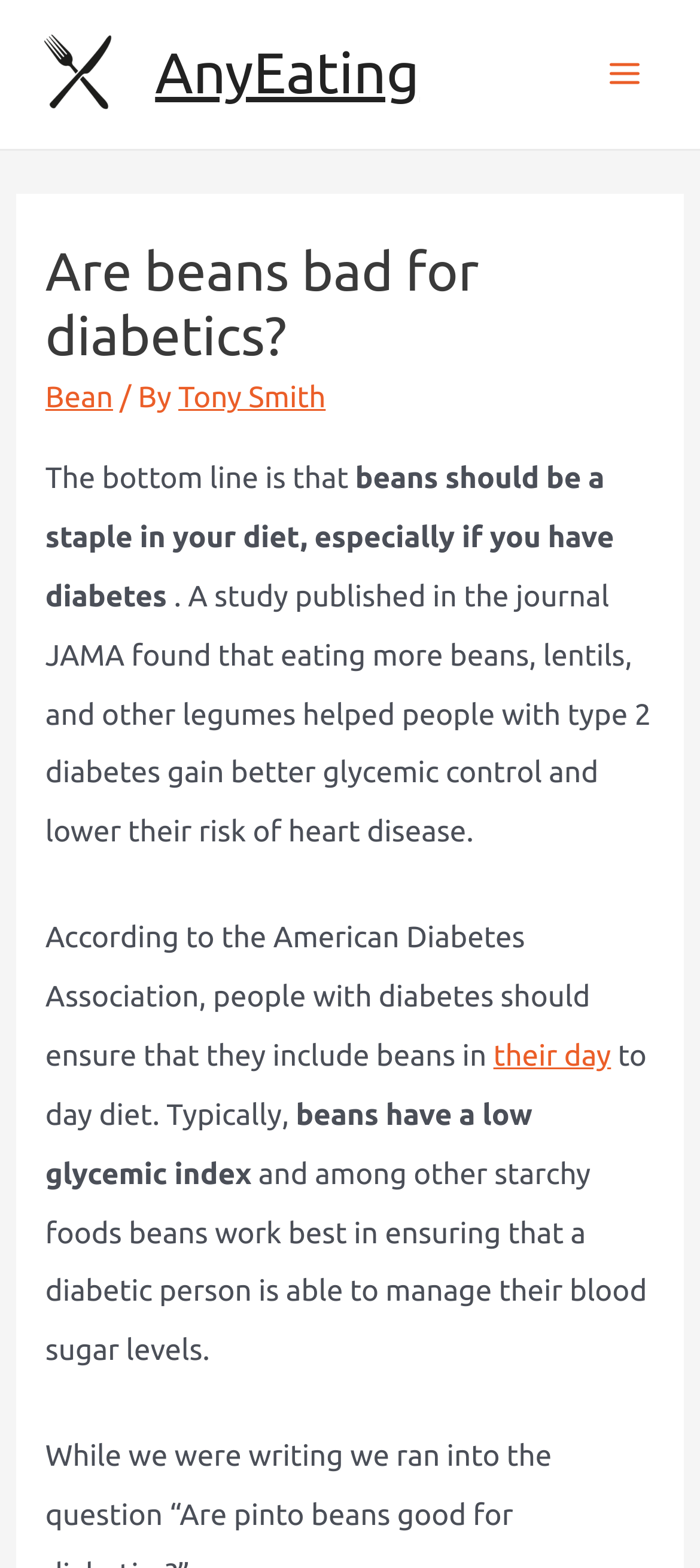Identify the bounding box coordinates for the UI element described as: "Tony Smith". The coordinates should be provided as four floats between 0 and 1: [left, top, right, bottom].

[0.255, 0.244, 0.465, 0.264]